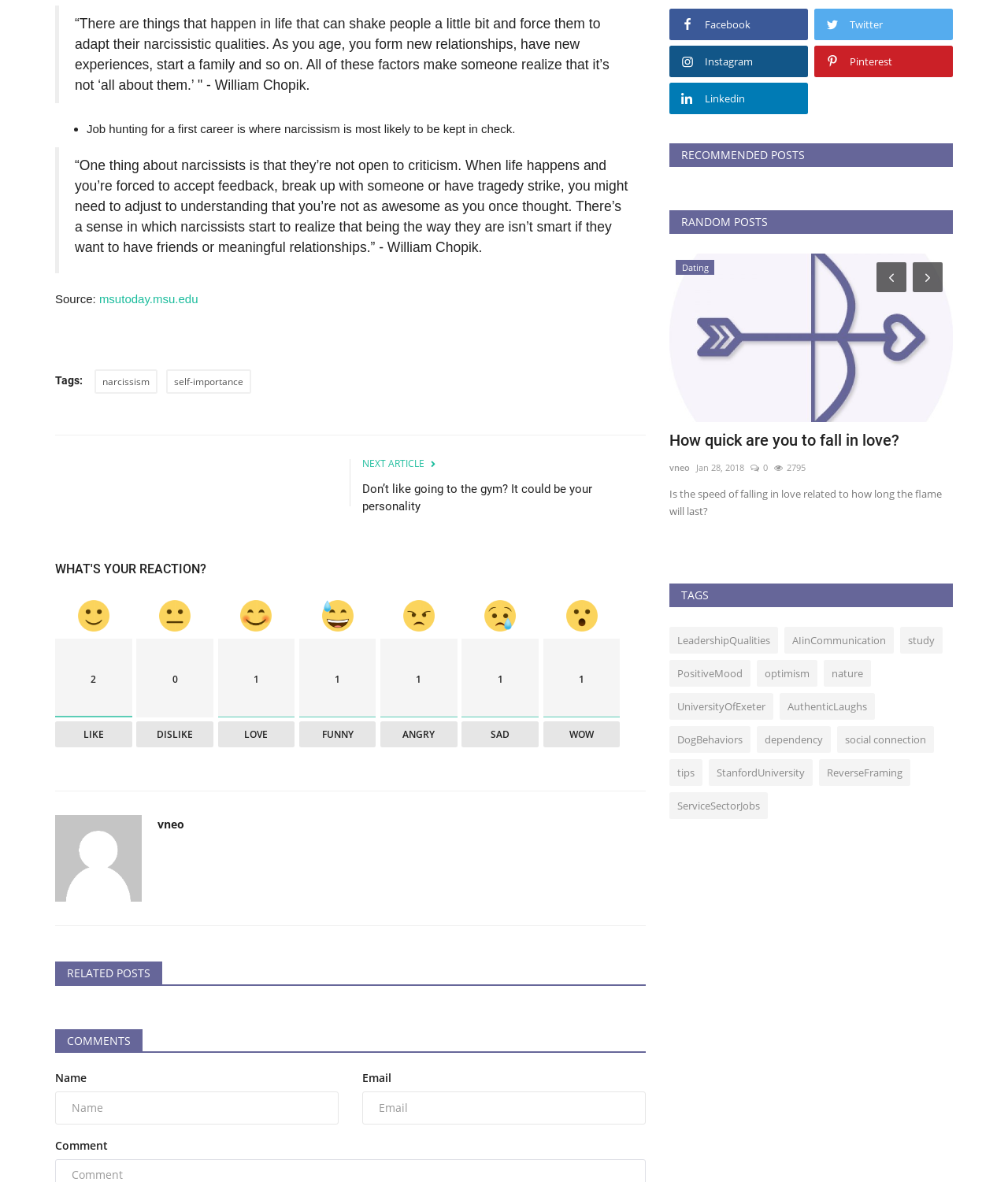Please mark the clickable region by giving the bounding box coordinates needed to complete this instruction: "Read the article about narcissism".

[0.074, 0.014, 0.604, 0.079]